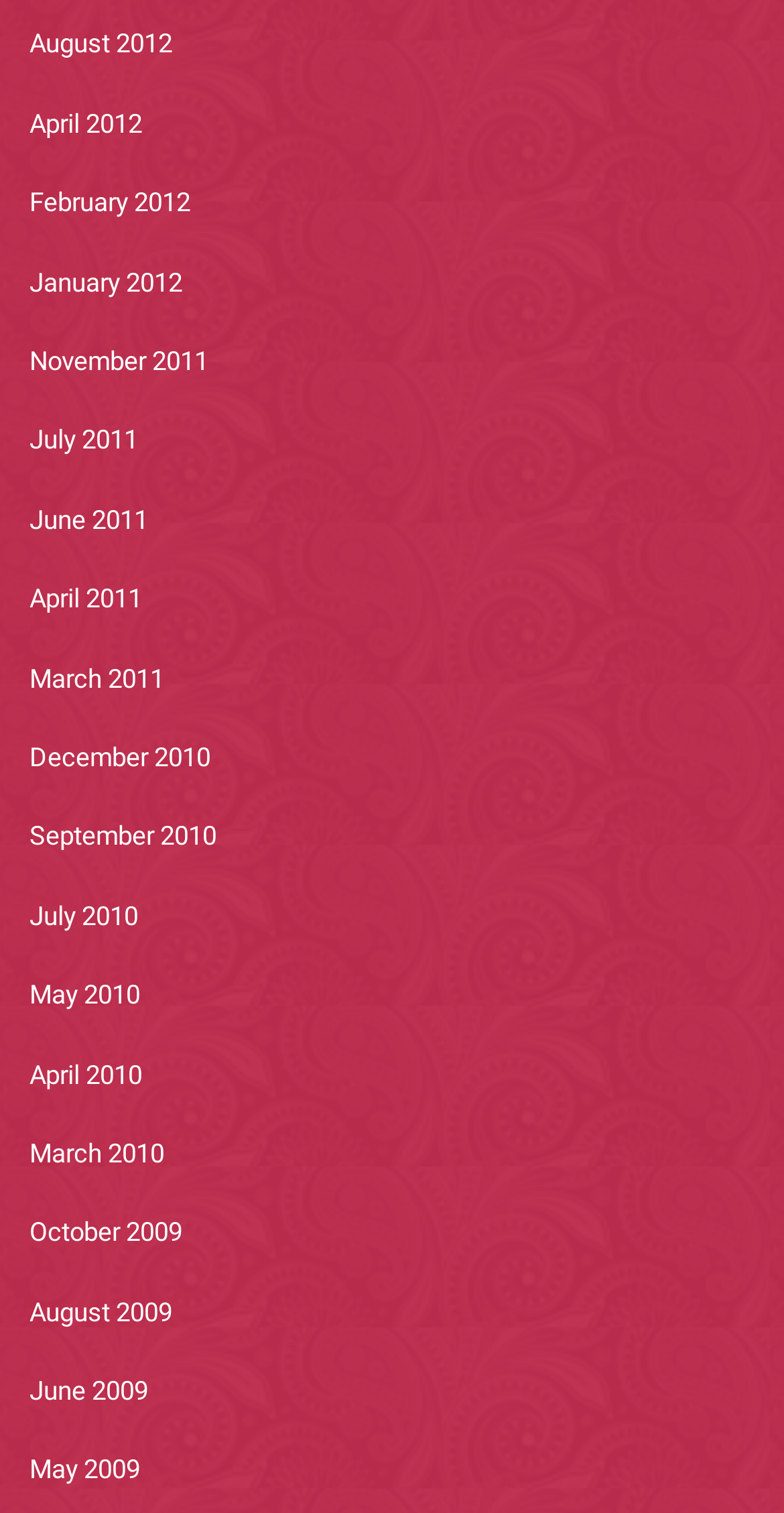What is the latest month listed in 2011?
Based on the image, answer the question with as much detail as possible.

By examining the list of links, I found that the latest month listed in 2011 is November, which is located above the links for 2010.